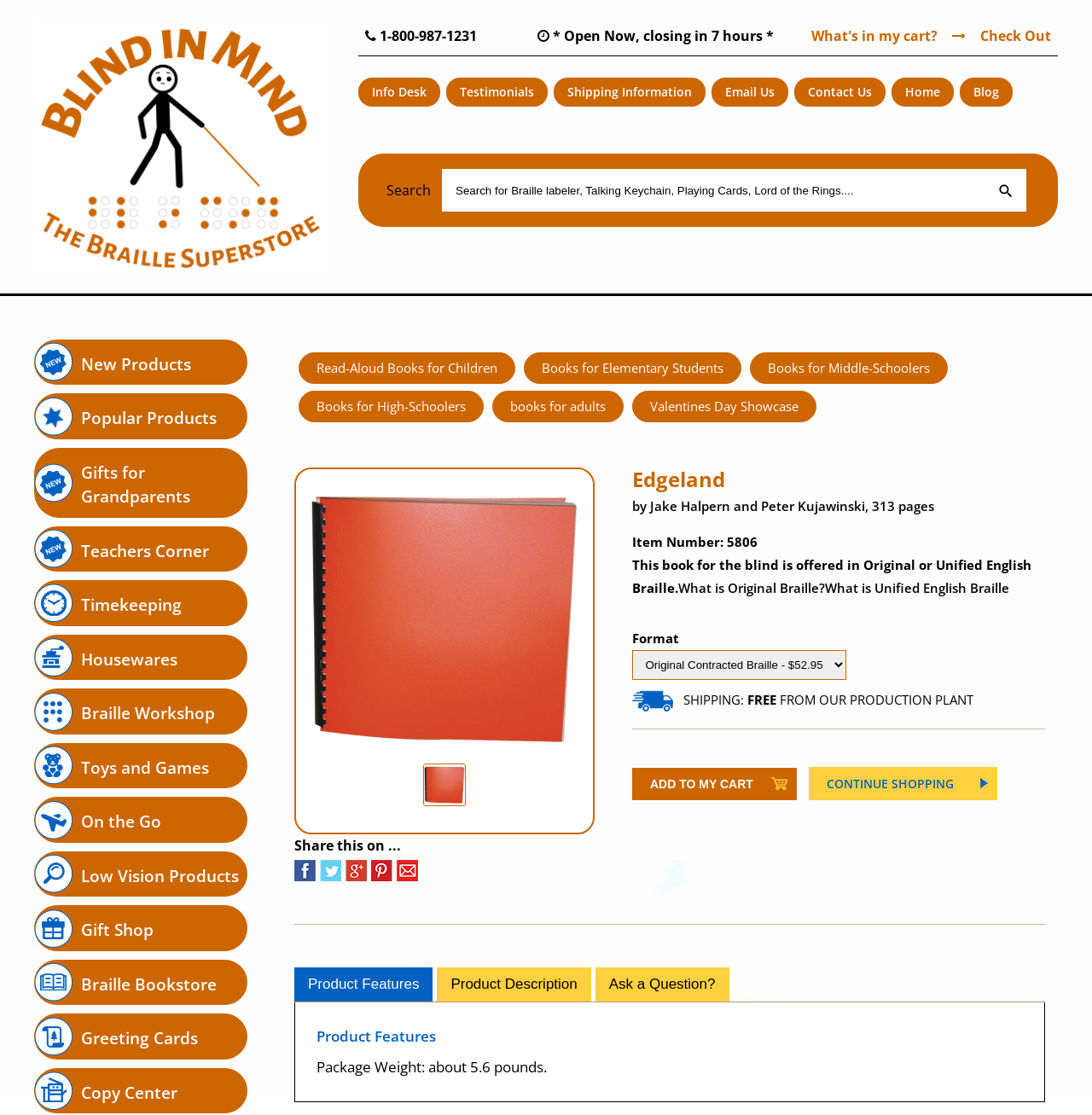Locate the bounding box coordinates of the element that should be clicked to execute the following instruction: "Search for products".

[0.405, 0.151, 0.901, 0.19]